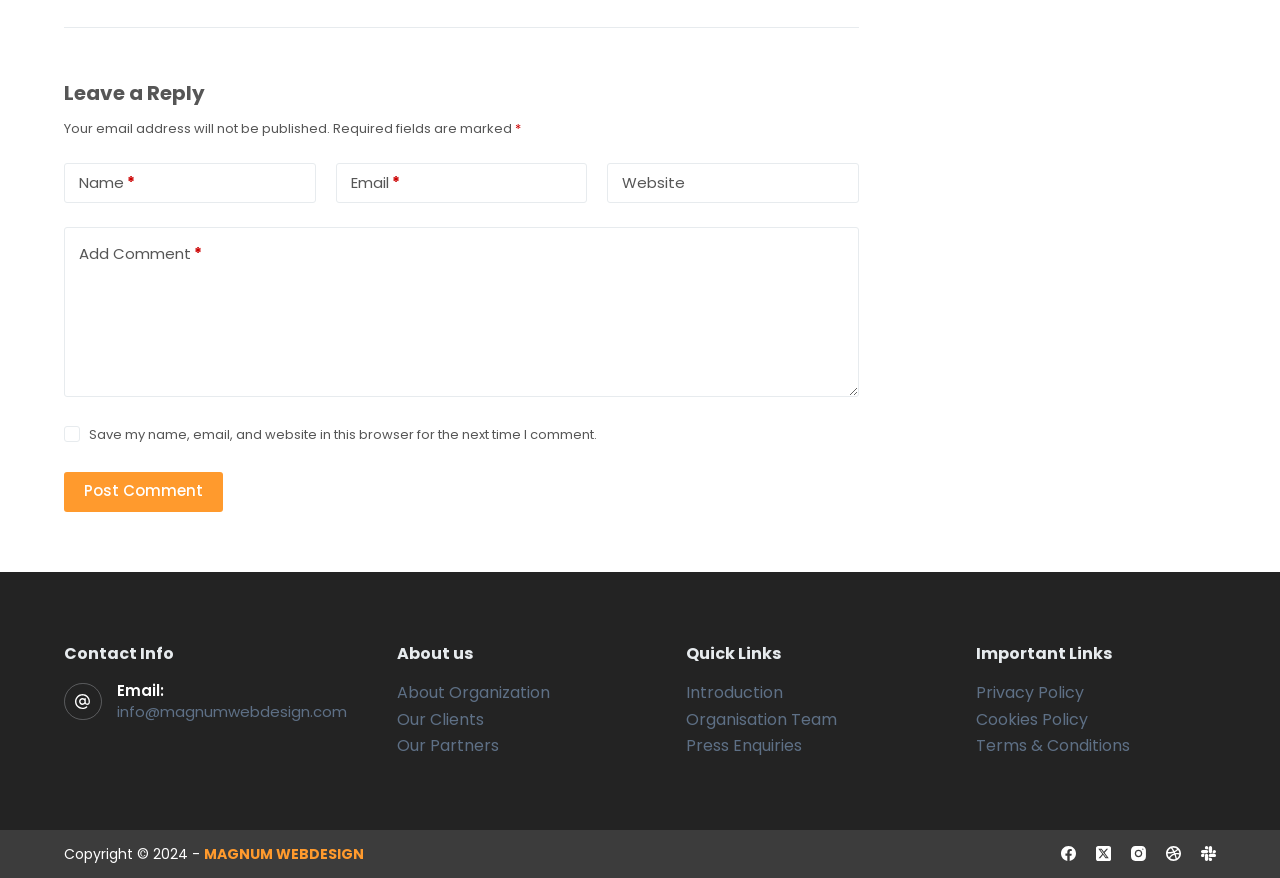Can you specify the bounding box coordinates of the area that needs to be clicked to fulfill the following instruction: "Visit the About Organization page"?

[0.31, 0.776, 0.429, 0.802]